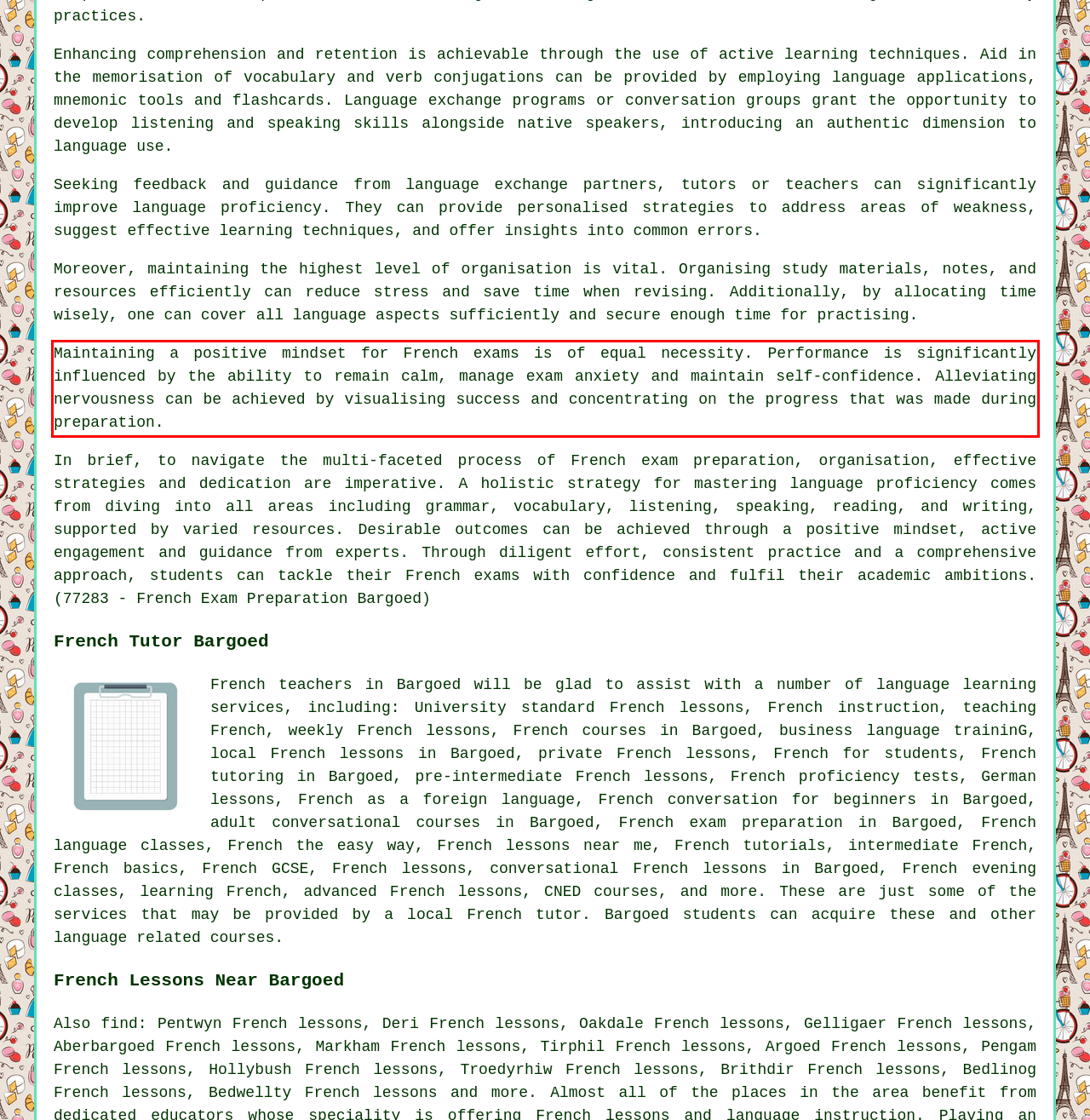Given a screenshot of a webpage with a red bounding box, extract the text content from the UI element inside the red bounding box.

Maintaining a positive mindset for French exams is of equal necessity. Performance is significantly influenced by the ability to remain calm, manage exam anxiety and maintain self-confidence. Alleviating nervousness can be achieved by visualising success and concentrating on the progress that was made during preparation.